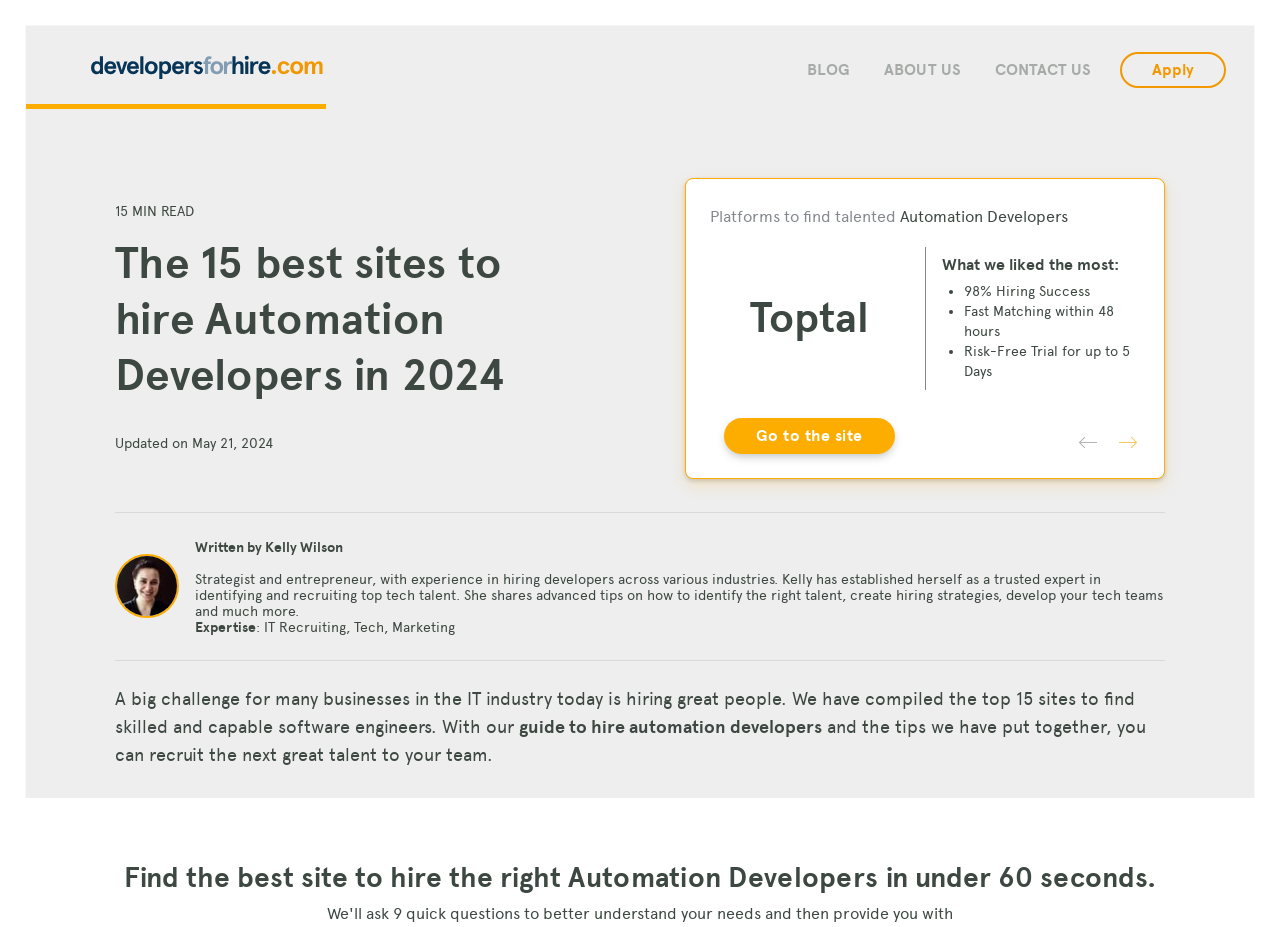Provide a short answer to the following question with just one word or phrase: What is the name of the first platform mentioned?

Toptal